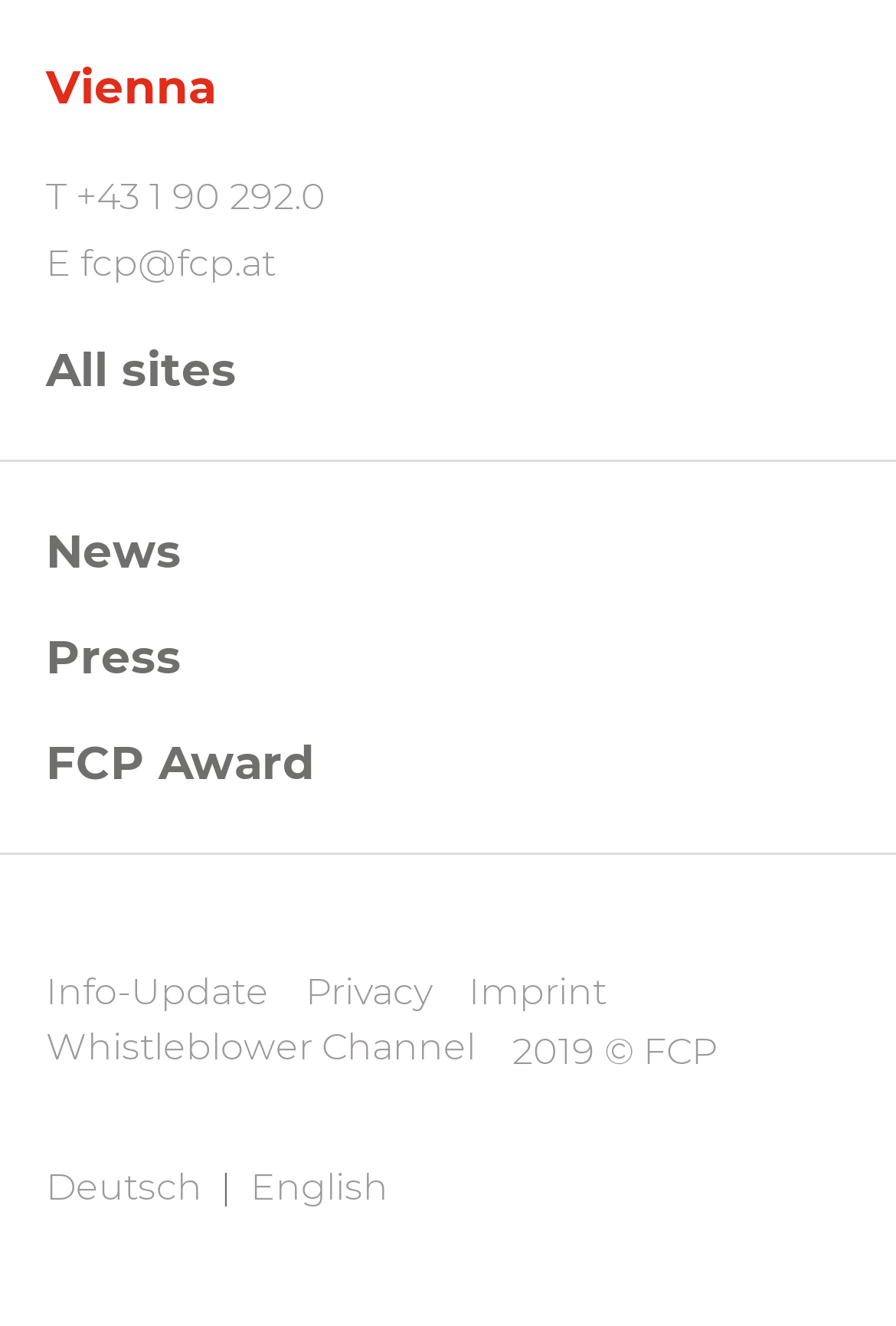Locate the bounding box coordinates of the element I should click to achieve the following instruction: "Learn about Contest Buzz and Sweepstakes Tips".

None